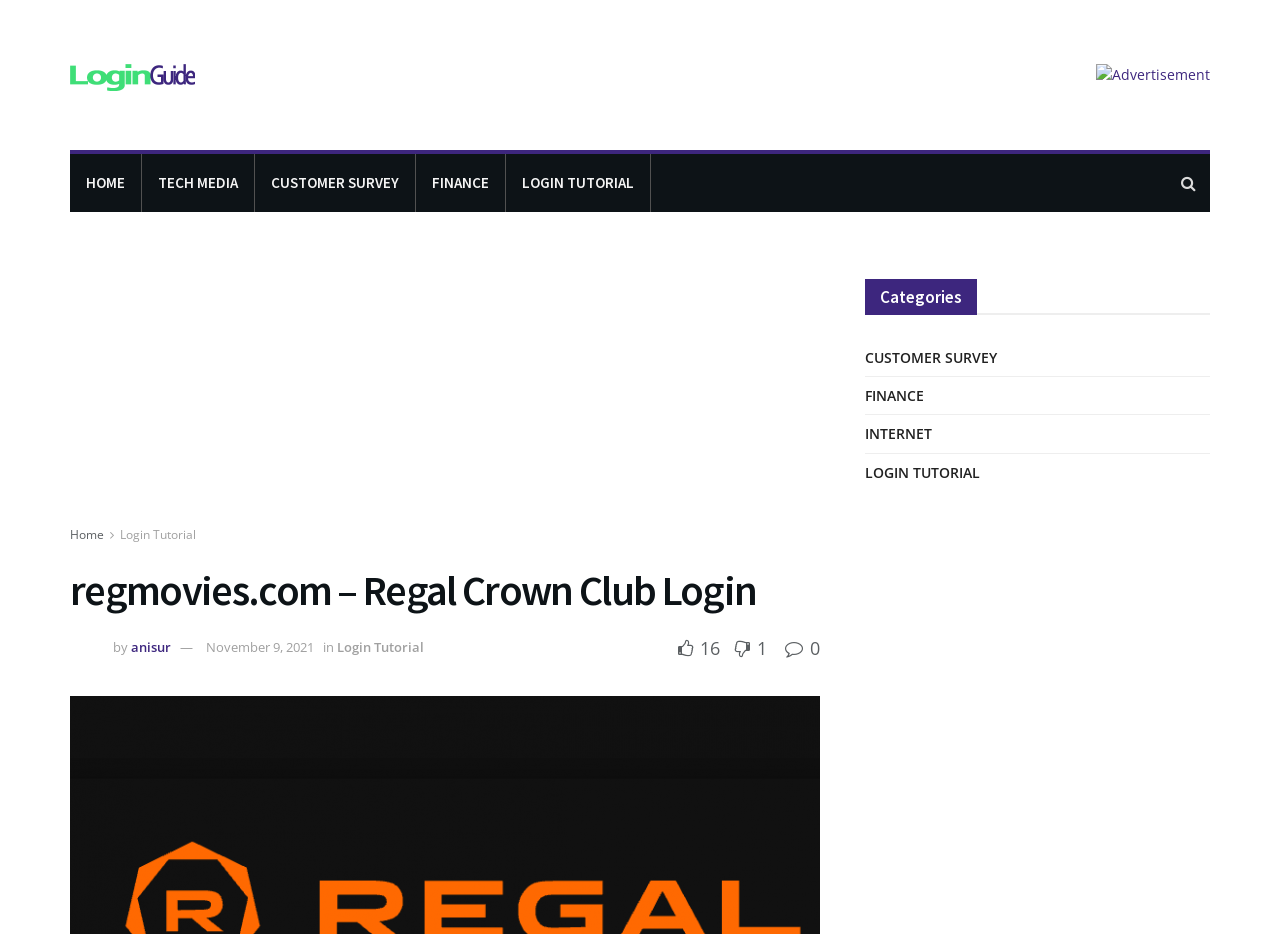What is the author of the content on this webpage?
Analyze the image and provide a thorough answer to the question.

I found a section on the webpage that mentions the author's name, 'anisur', along with a date, 'November 9, 2021', suggesting that 'anisur' is the author of the content on this webpage.